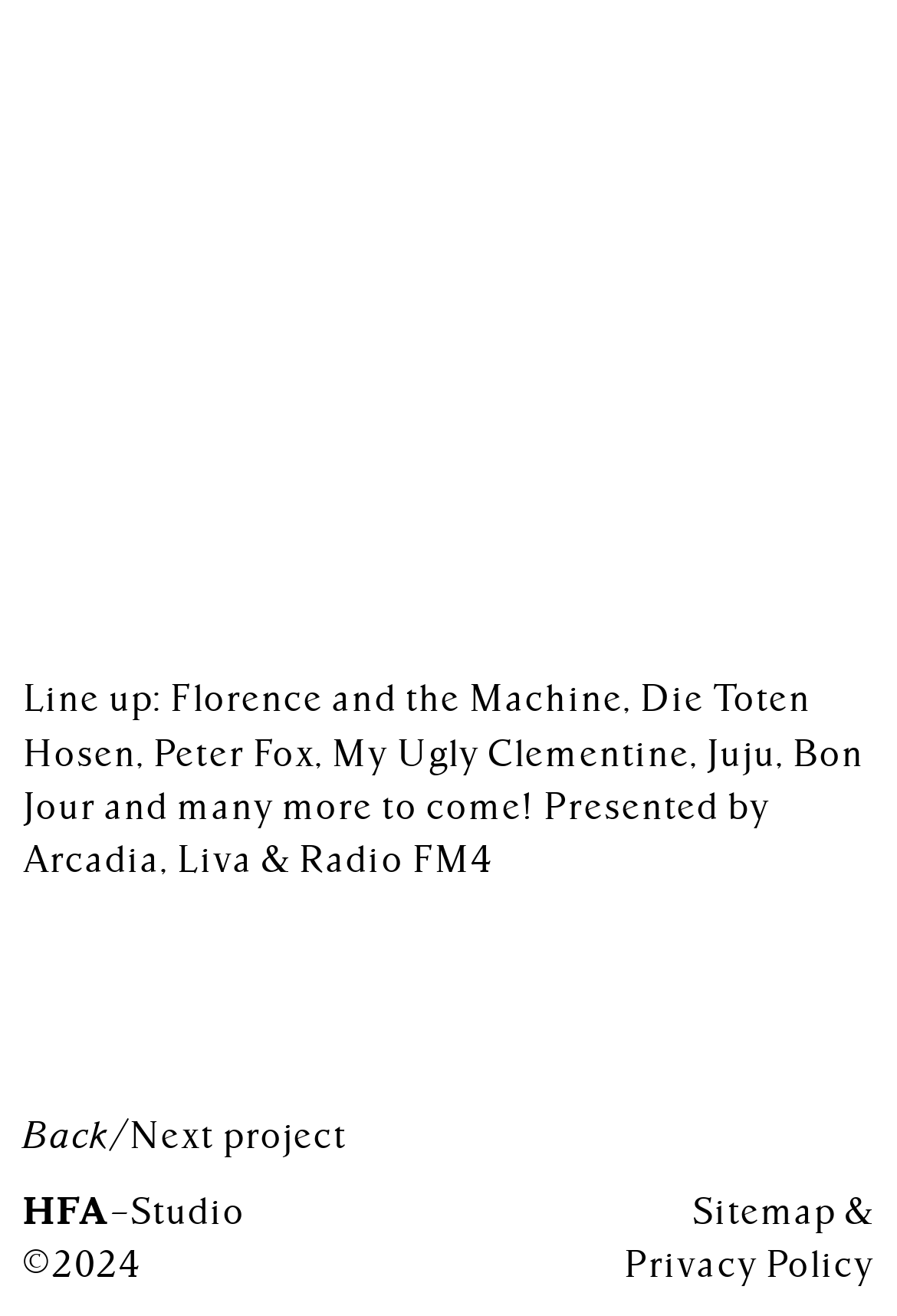What is the studio name?
Look at the screenshot and respond with one word or a short phrase.

HFA –Studio